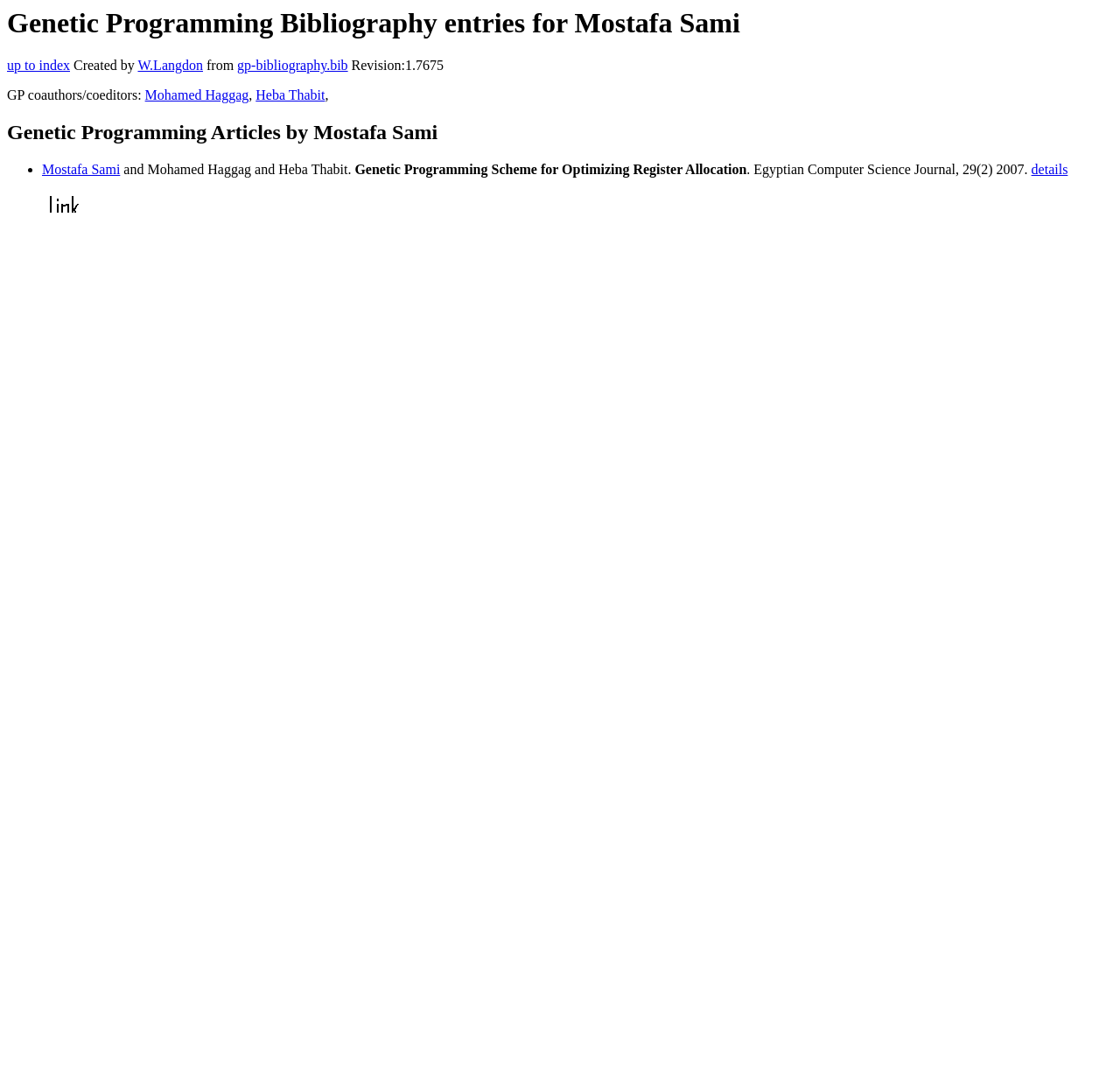Please answer the following question as detailed as possible based on the image: 
What is the title of the first article?

The first article is listed with a bullet point, and the title is 'Genetic Programming Scheme for Optimizing Register Allocation', which is followed by the authors and publication information.